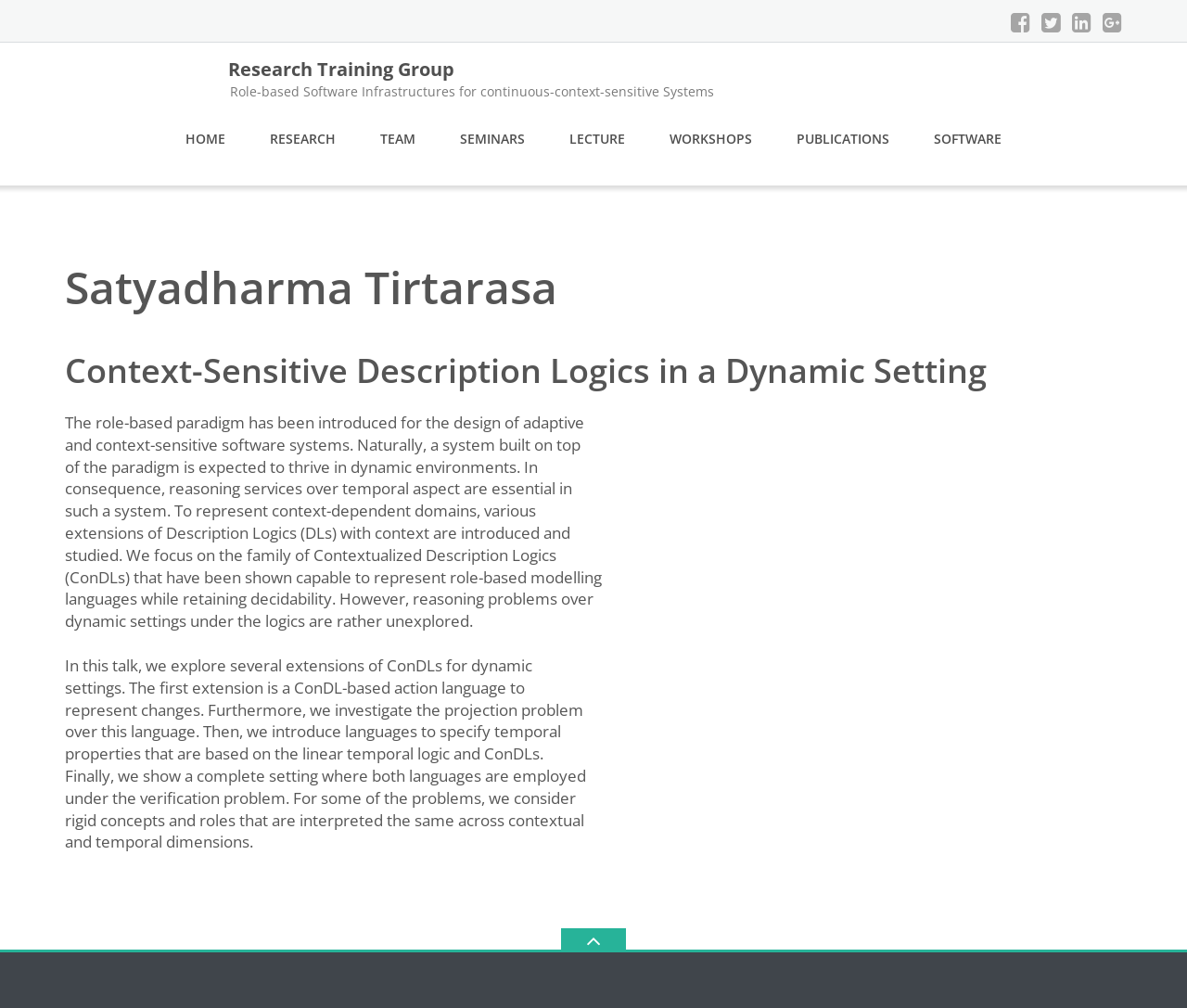Answer the following query with a single word or phrase:
What is the last sentence of the research description?

Finally, we show a complete setting where both languages are employed under the verification problem.